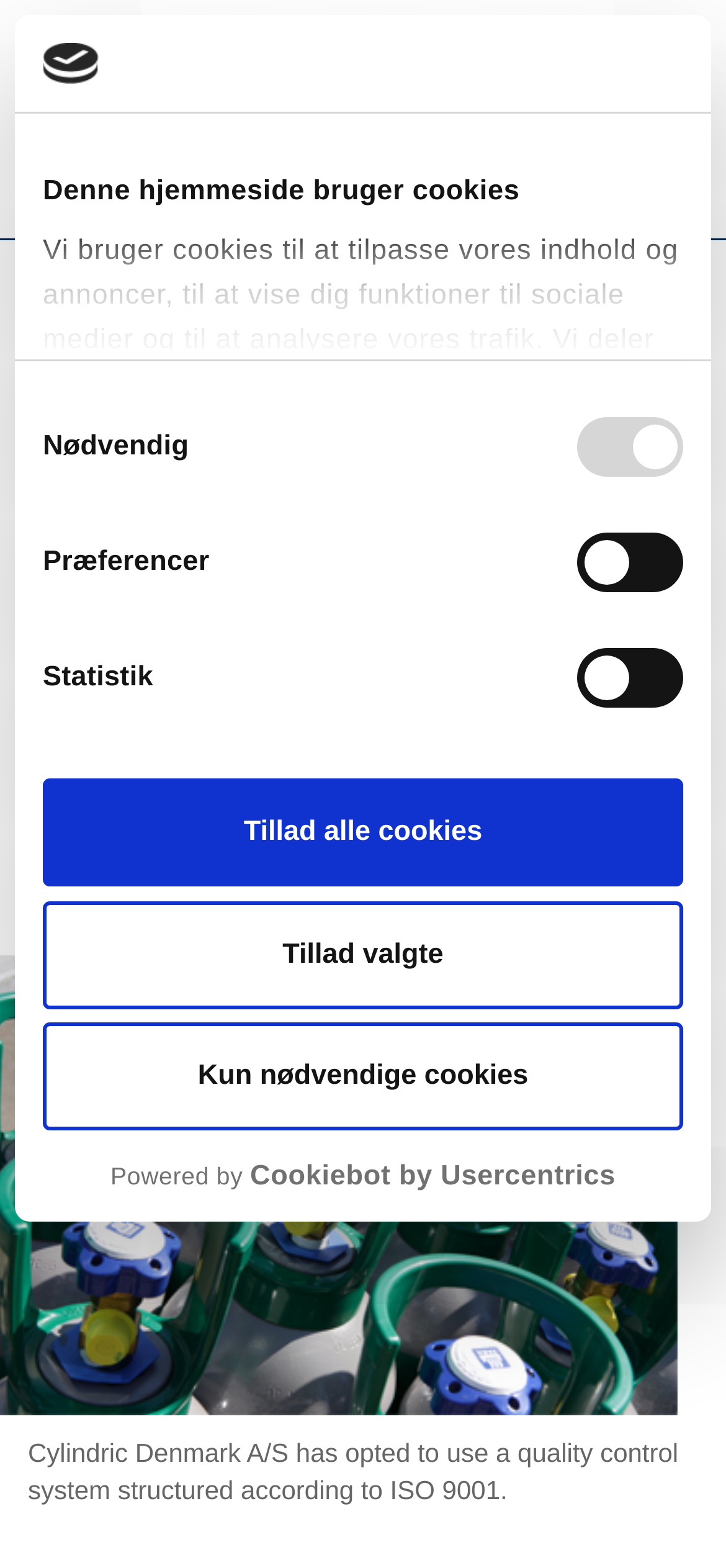Given the description: "Working environment", determine the bounding box coordinates of the UI element. The coordinates should be formatted as four float numbers between 0 and 1, [left, top, right, bottom].

[0.038, 0.428, 0.962, 0.475]